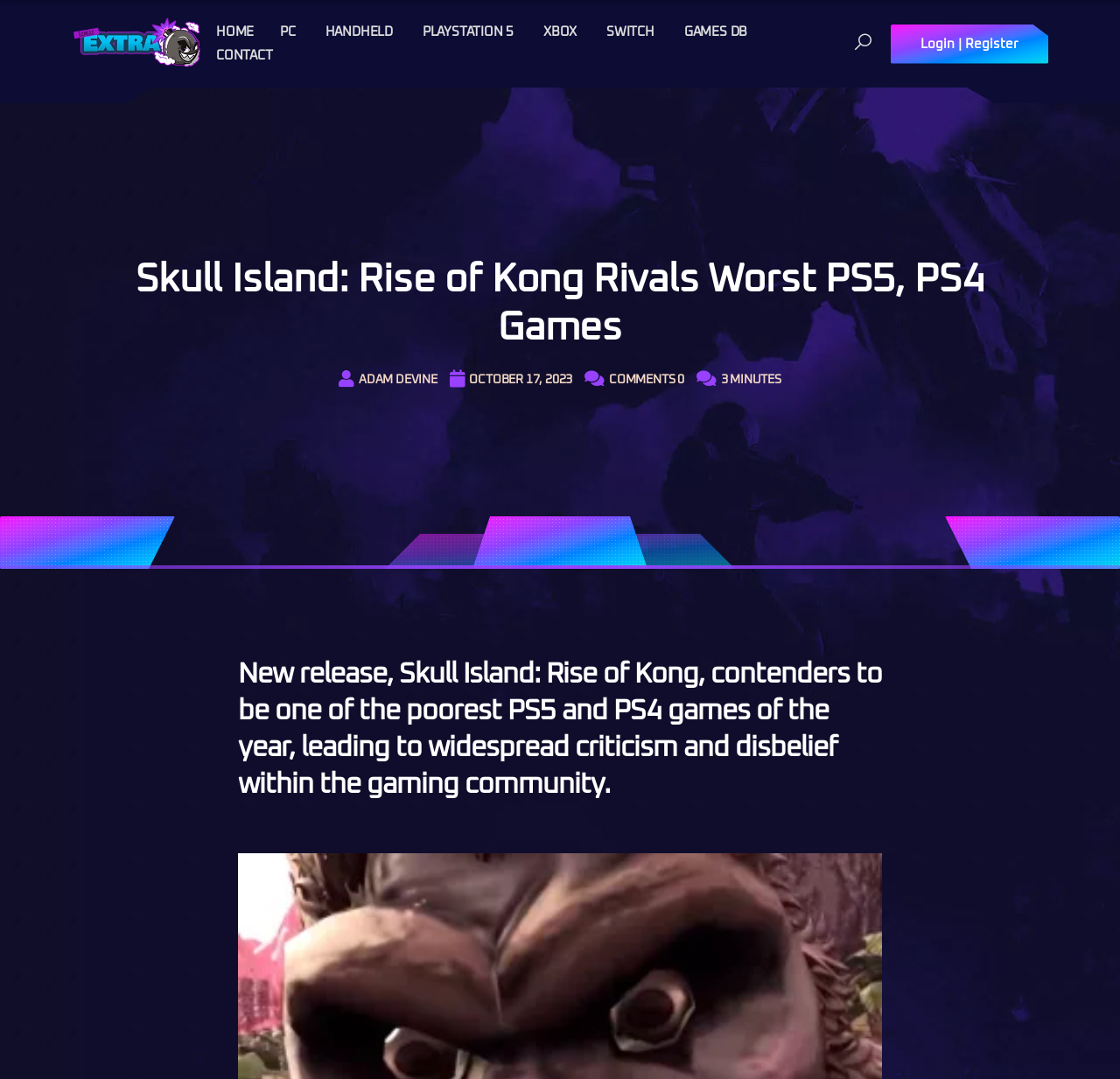Produce a meticulous description of the webpage.

The webpage appears to be a news article or blog post discussing the game "Skull Island: Rise of Kong" and its poor reception by gamers. At the top left of the page, there is a logo for "GamersExtra" with a link to the homepage. Next to the logo, there is a navigation menu with links to various sections, including "HOME", "PC", "HANDHELD", "PLAYSTATION 5", "XBOX", "SWITCH", "GAMES DB", and "CONTACT".

Below the navigation menu, there is a large heading that reads "Skull Island: Rise of Kong Rivals Worst PS5, PS4 Games". Underneath this heading, there is a byline with the author's name, "ADAM DEVINE", and the date of publication, "OCTOBER 17, 2023". To the right of the byline, there is a section showing the number of comments, which is currently zero, and the estimated reading time, which is 3 minutes.

The main content of the article is a heading that summarizes the article's topic, stating that the new release "Skull Island: Rise of Kong" is being criticized by the gaming community and may be one of the worst games of the year for PS5 and PS4.